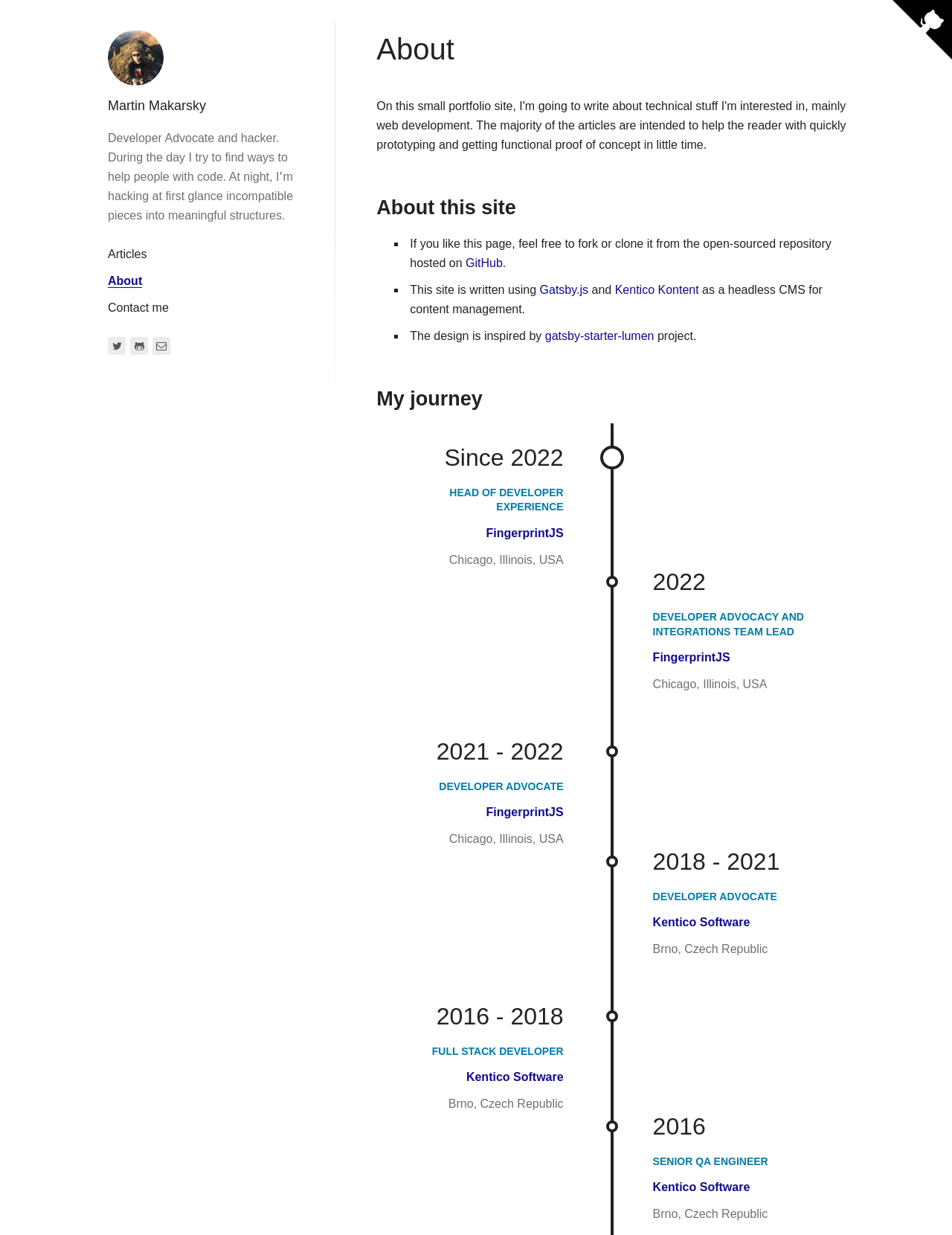Locate the bounding box coordinates of the item that should be clicked to fulfill the instruction: "Read about the author's journey".

[0.396, 0.311, 0.89, 0.335]